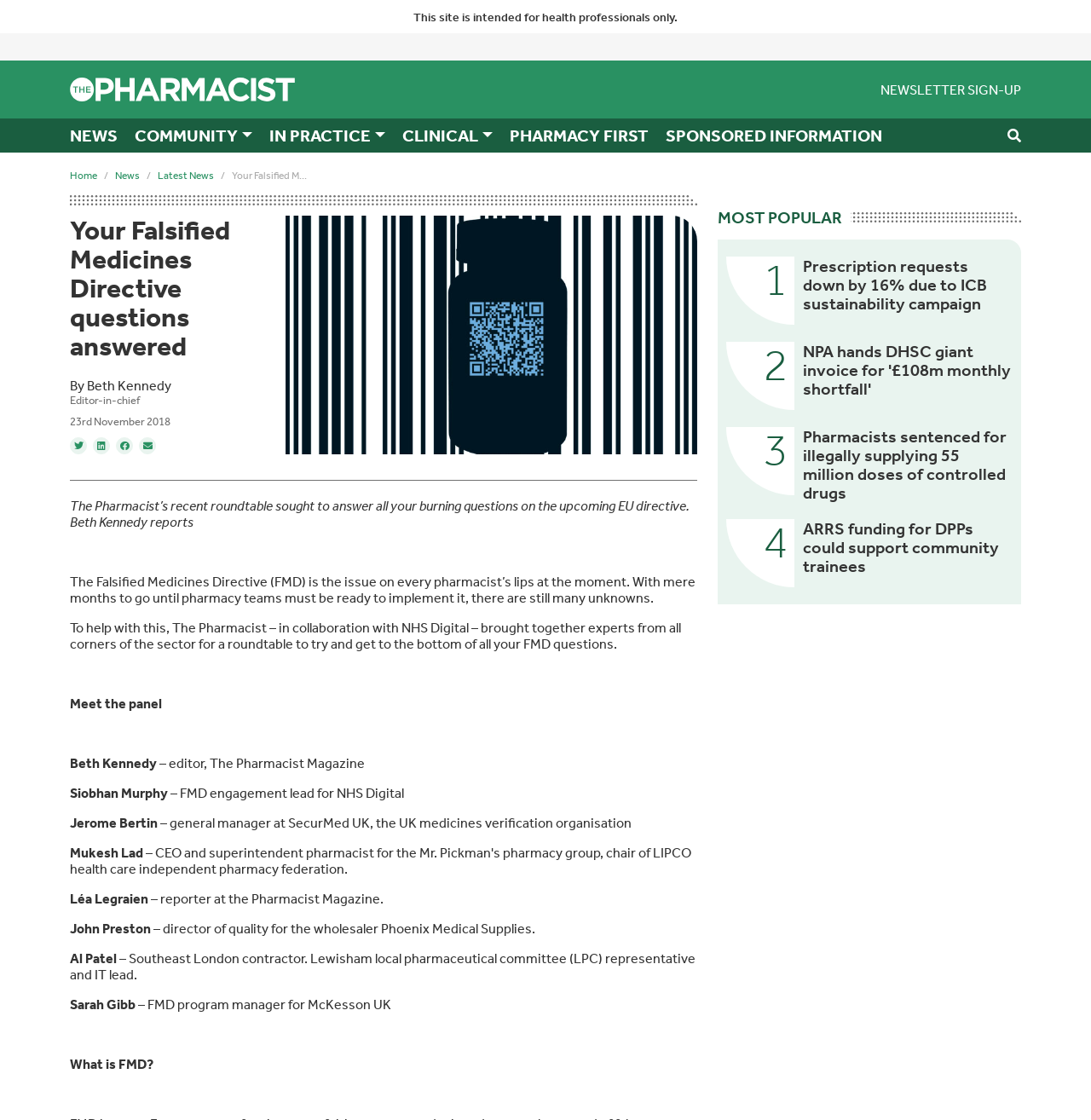Please locate the bounding box coordinates of the element that needs to be clicked to achieve the following instruction: "Click on the 'Forex Trading Strategies' link". The coordinates should be four float numbers between 0 and 1, i.e., [left, top, right, bottom].

None